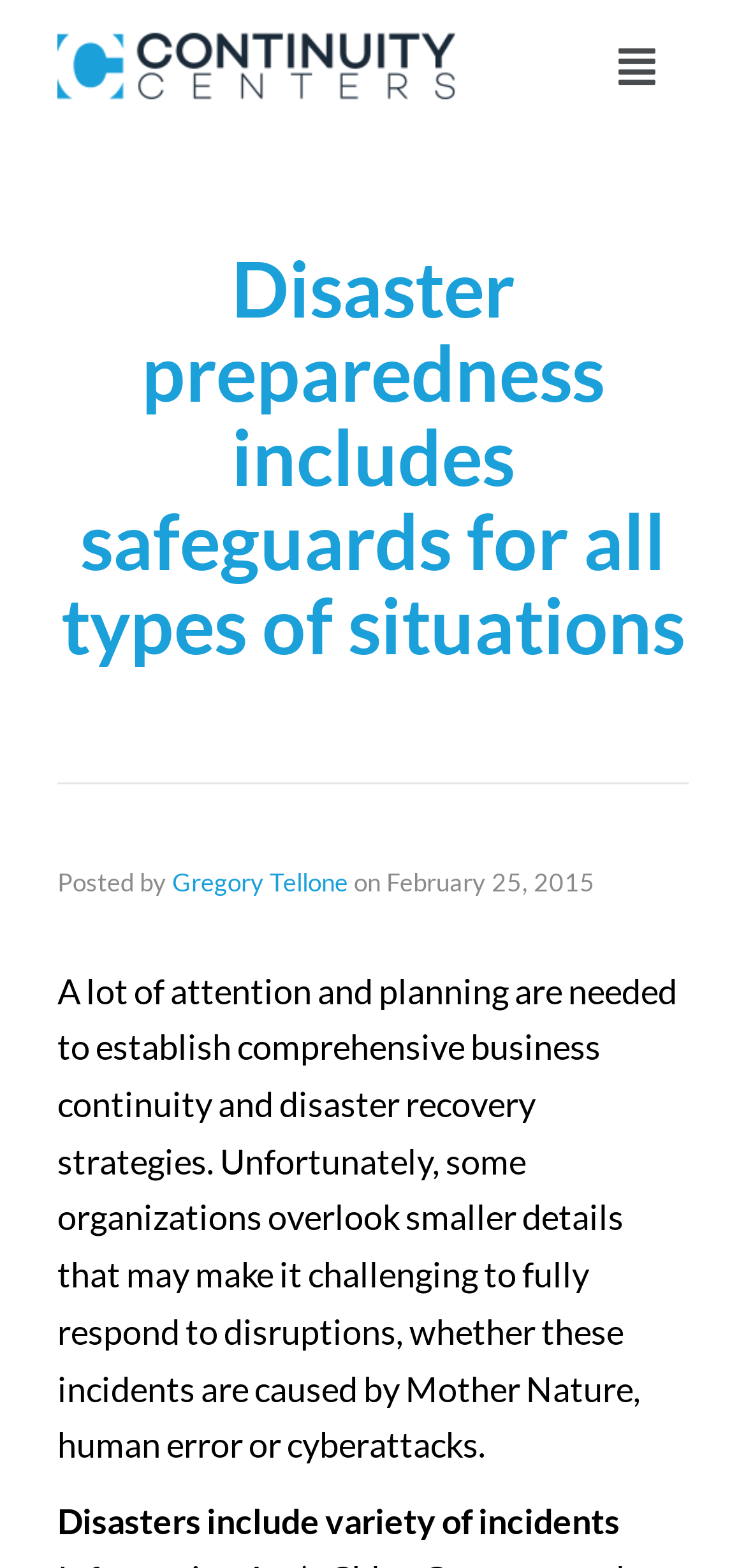Identify the primary heading of the webpage and provide its text.

Disaster preparedness includes safeguards for all types of situations